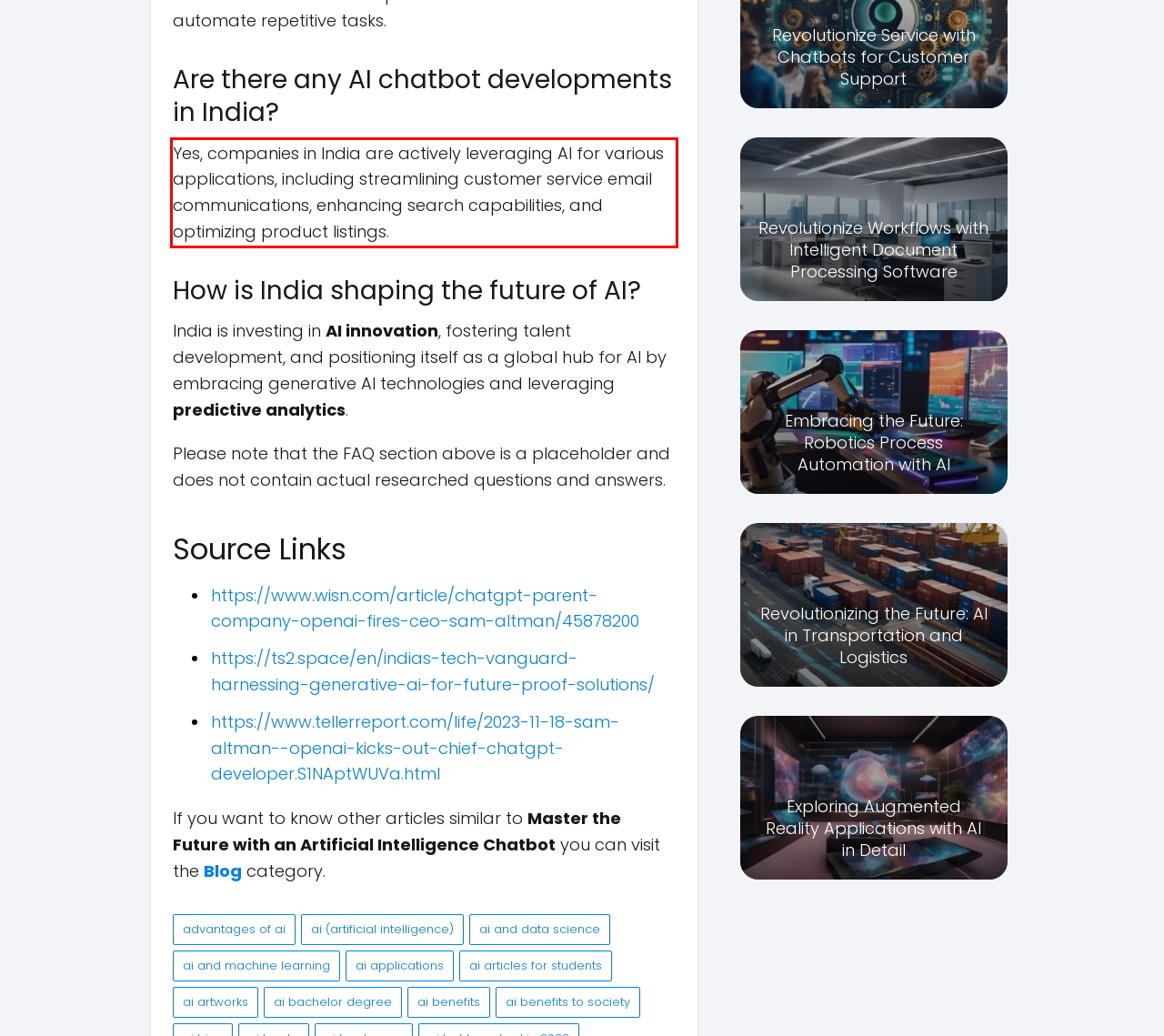The screenshot provided shows a webpage with a red bounding box. Apply OCR to the text within this red bounding box and provide the extracted content.

Yes, companies in India are actively leveraging AI for various applications, including streamlining customer service email communications, enhancing search capabilities, and optimizing product listings.